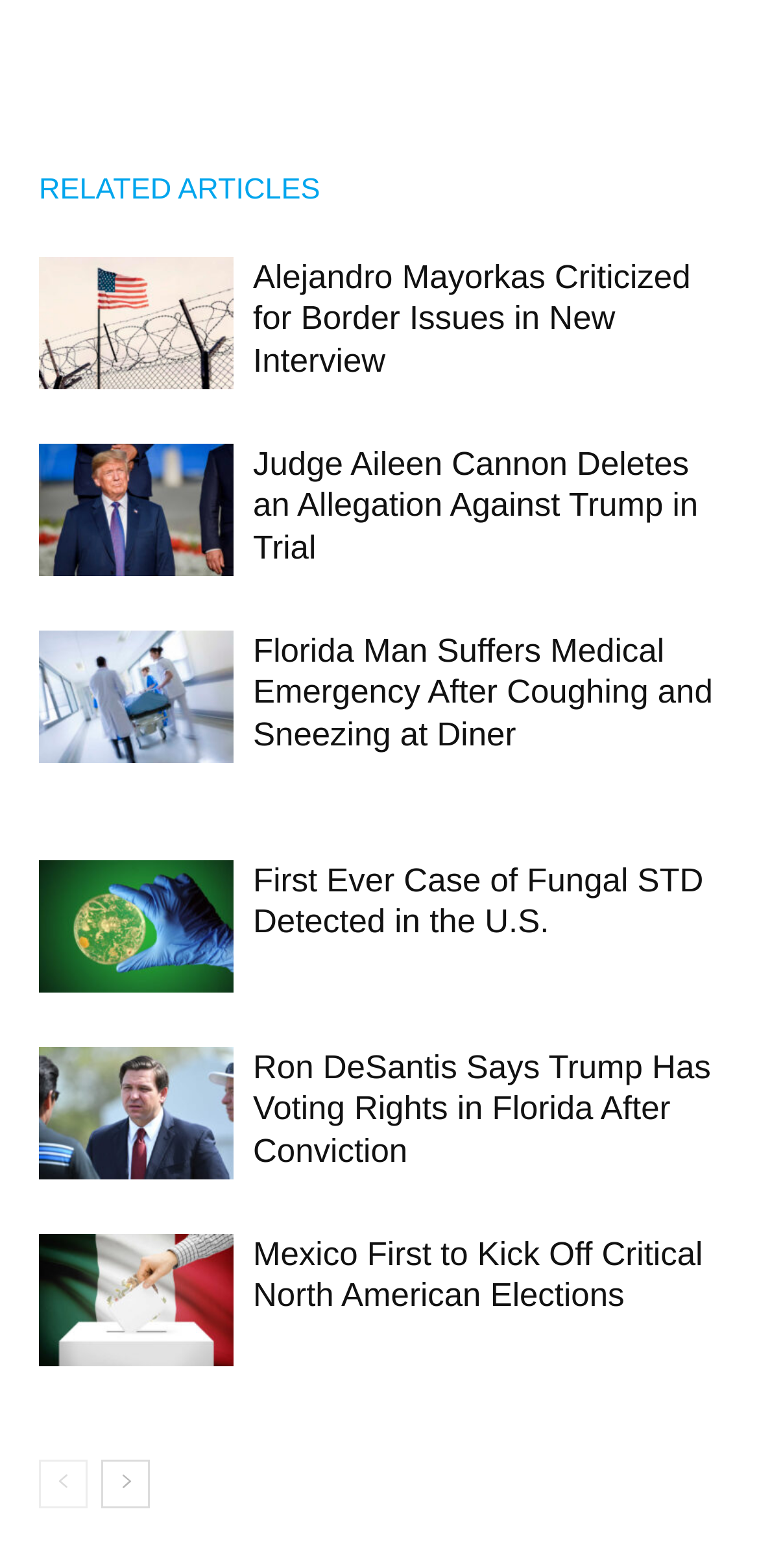Please identify the bounding box coordinates of the element that needs to be clicked to execute the following command: "check Fee Arrears". Provide the bounding box using four float numbers between 0 and 1, formatted as [left, top, right, bottom].

None